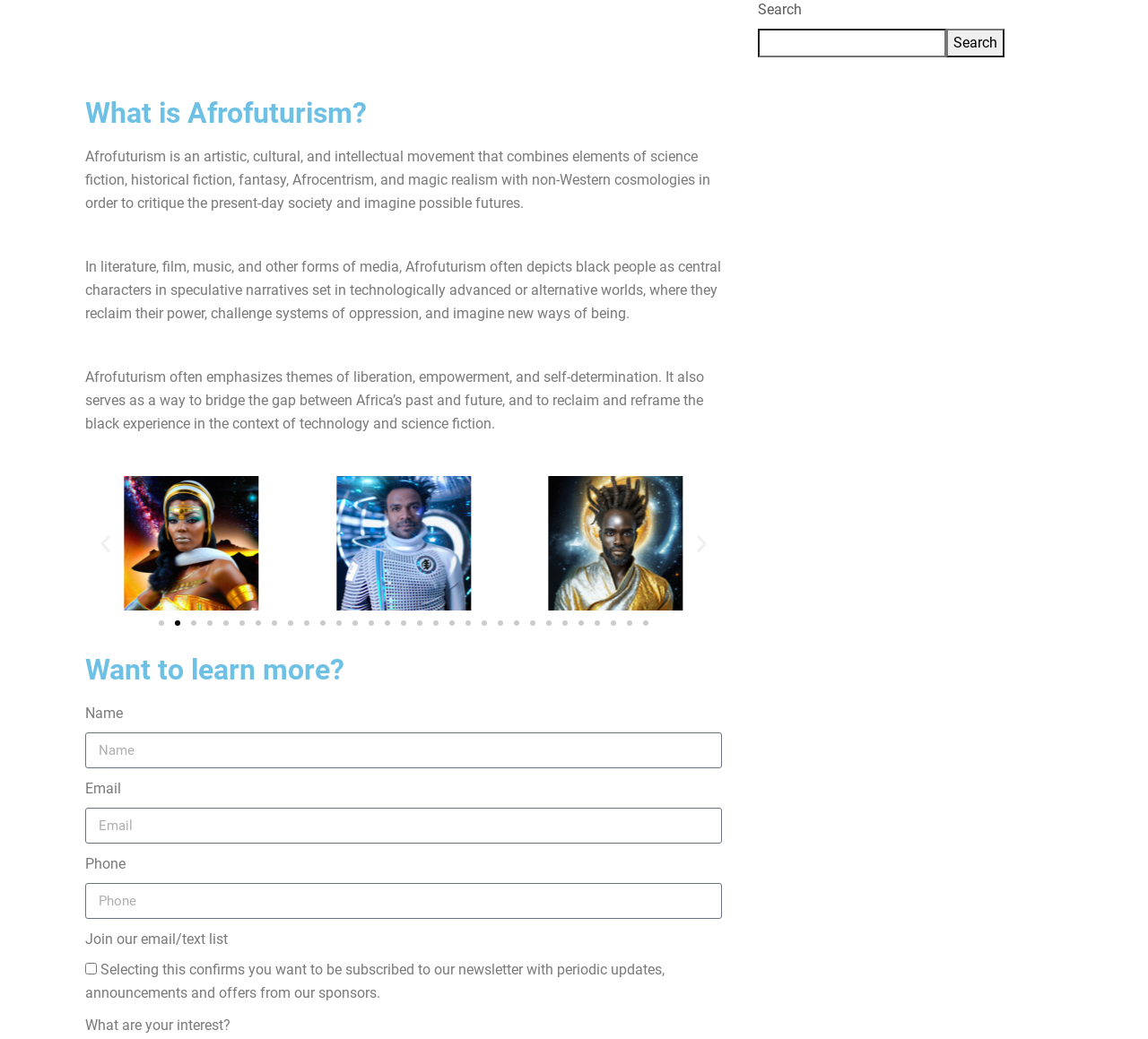Locate the bounding box of the UI element with the following description: "Search".

[0.824, 0.028, 0.875, 0.055]